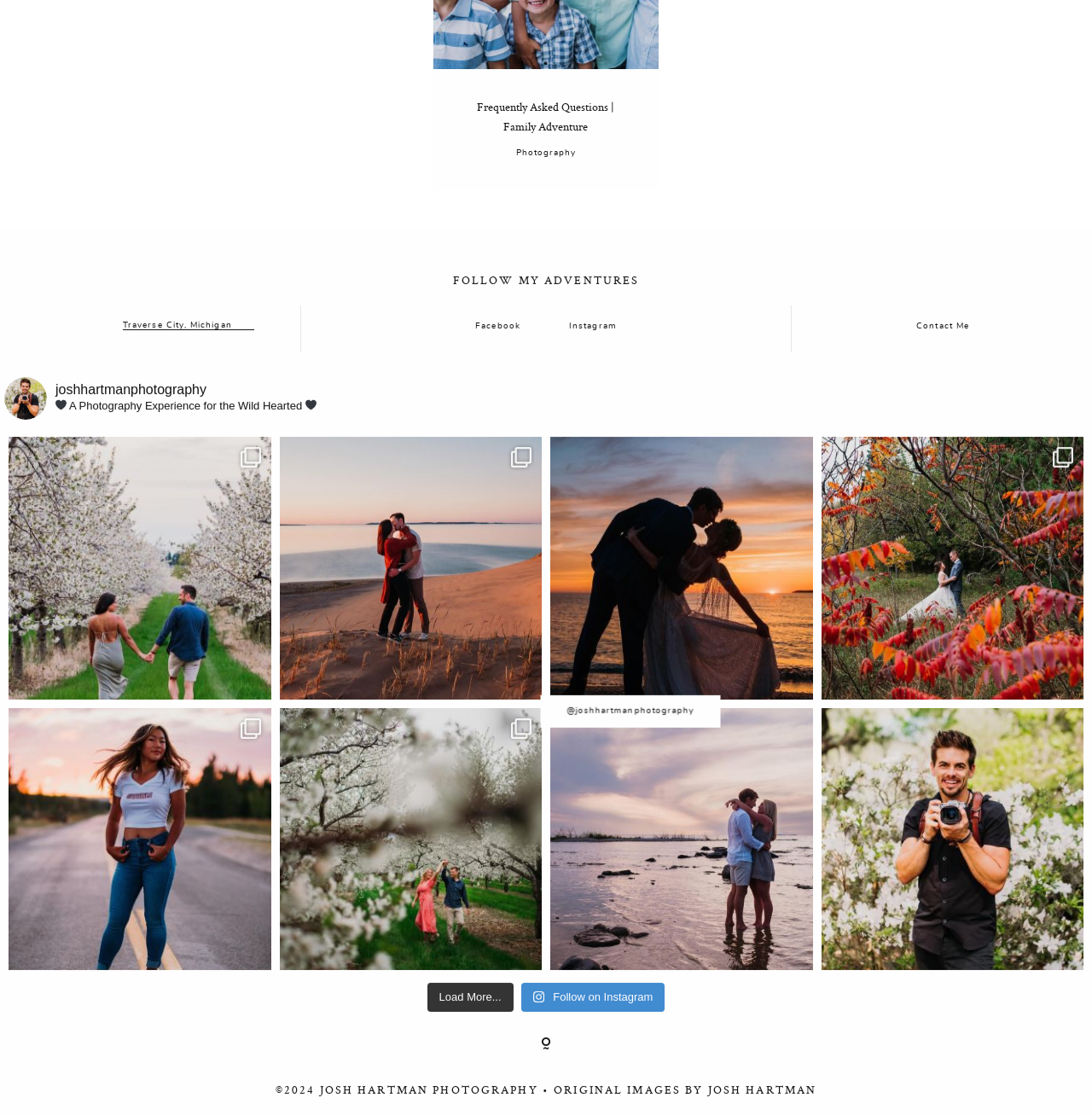Use a single word or phrase to answer the question: What is the photographer's name?

Josh Hartman